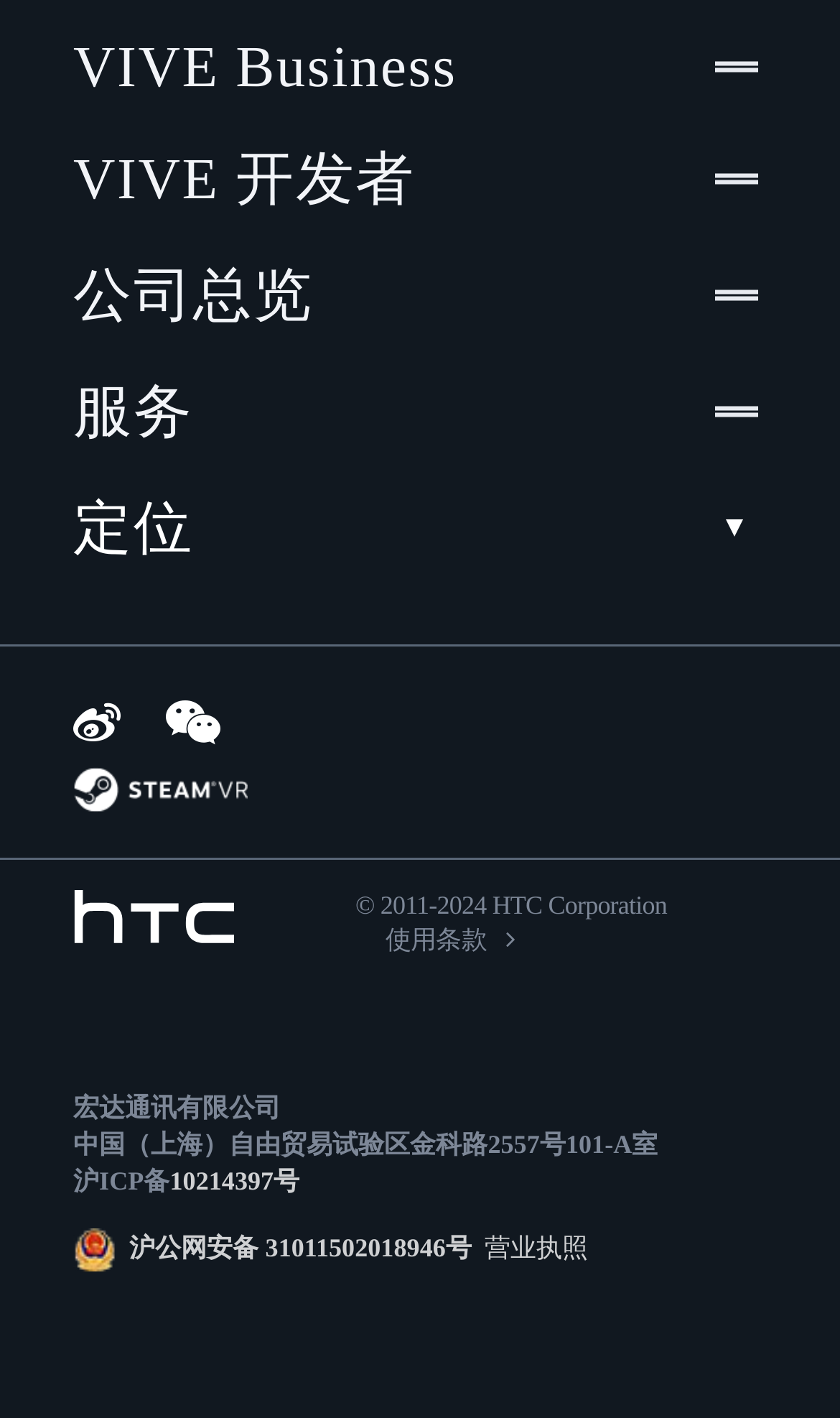Please identify the coordinates of the bounding box for the clickable region that will accomplish this instruction: "Select a location".

[0.087, 0.331, 0.913, 0.413]